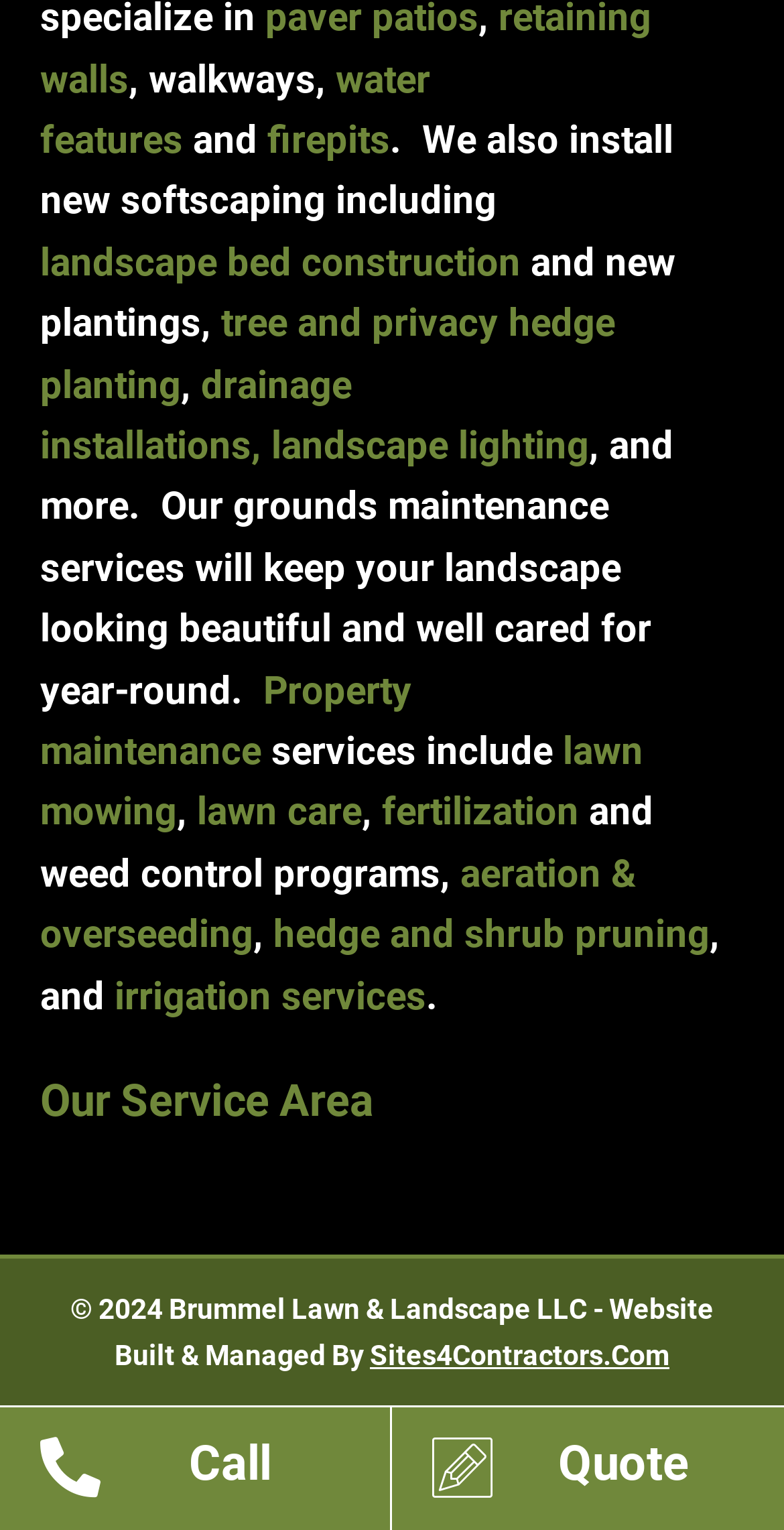Given the following UI element description: "landscape bed construction", find the bounding box coordinates in the webpage screenshot.

[0.051, 0.156, 0.664, 0.186]